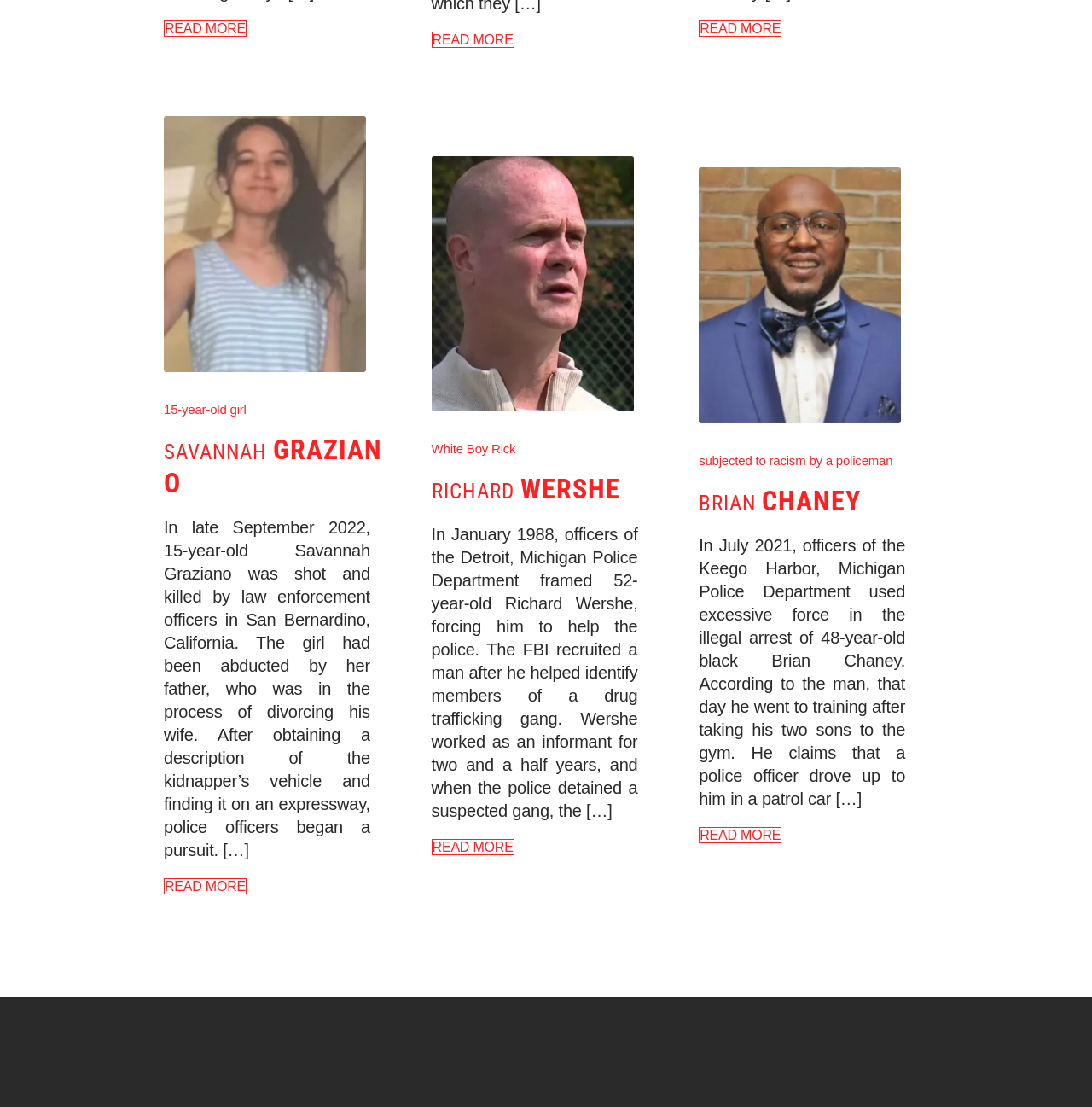How many 'READ MORE' links are on the webpage?
Please give a detailed answer to the question using the information shown in the image.

I counted the number of link elements with the text 'READ MORE', which are [270], [275], [280], and [285]. Each of these elements has a bounding box coordinate and is a link, indicating that there are four 'READ MORE' links on the webpage.